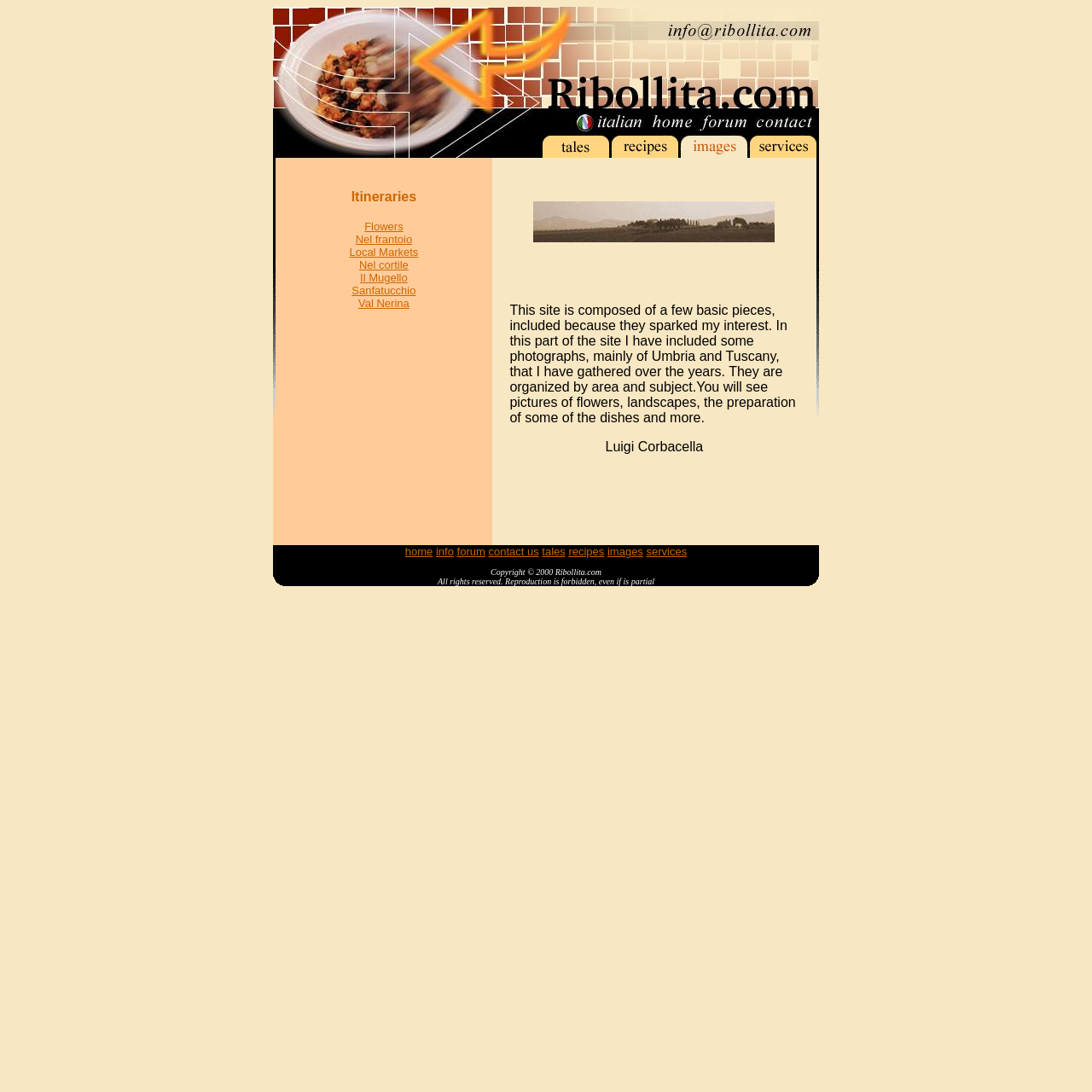What is the copyright year of the website?
Carefully analyze the image and provide a detailed answer to the question.

I found the copyright information at the bottom of the webpage, which states 'Copyright © 2000 Ribollita.com All rights reserved.' This suggests that the copyright year of the website is 2000.